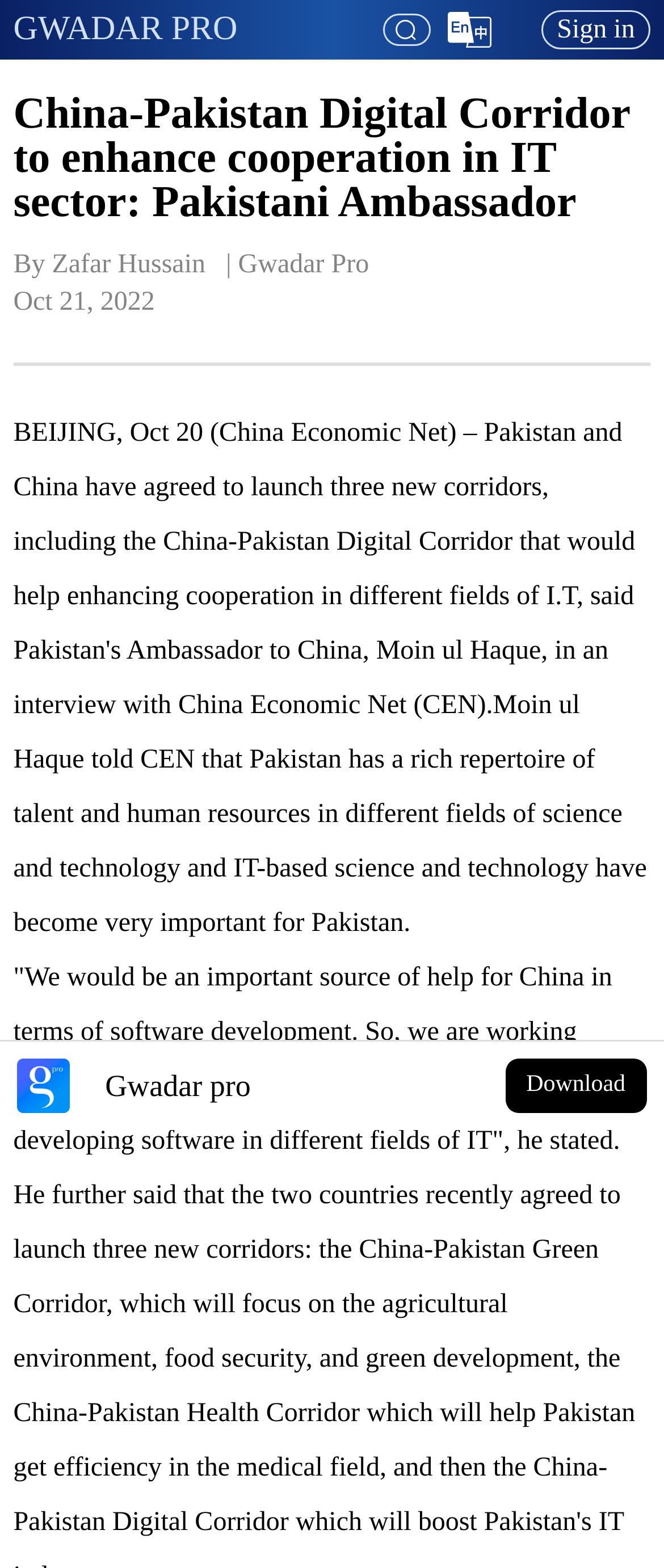What is the topic of the article?
Could you give a comprehensive explanation in response to this question?

The topic of the article is the China-Pakistan Digital Corridor, as indicated by the main heading of the article, which mentions the corridor and its relation to cooperation in the IT sector.